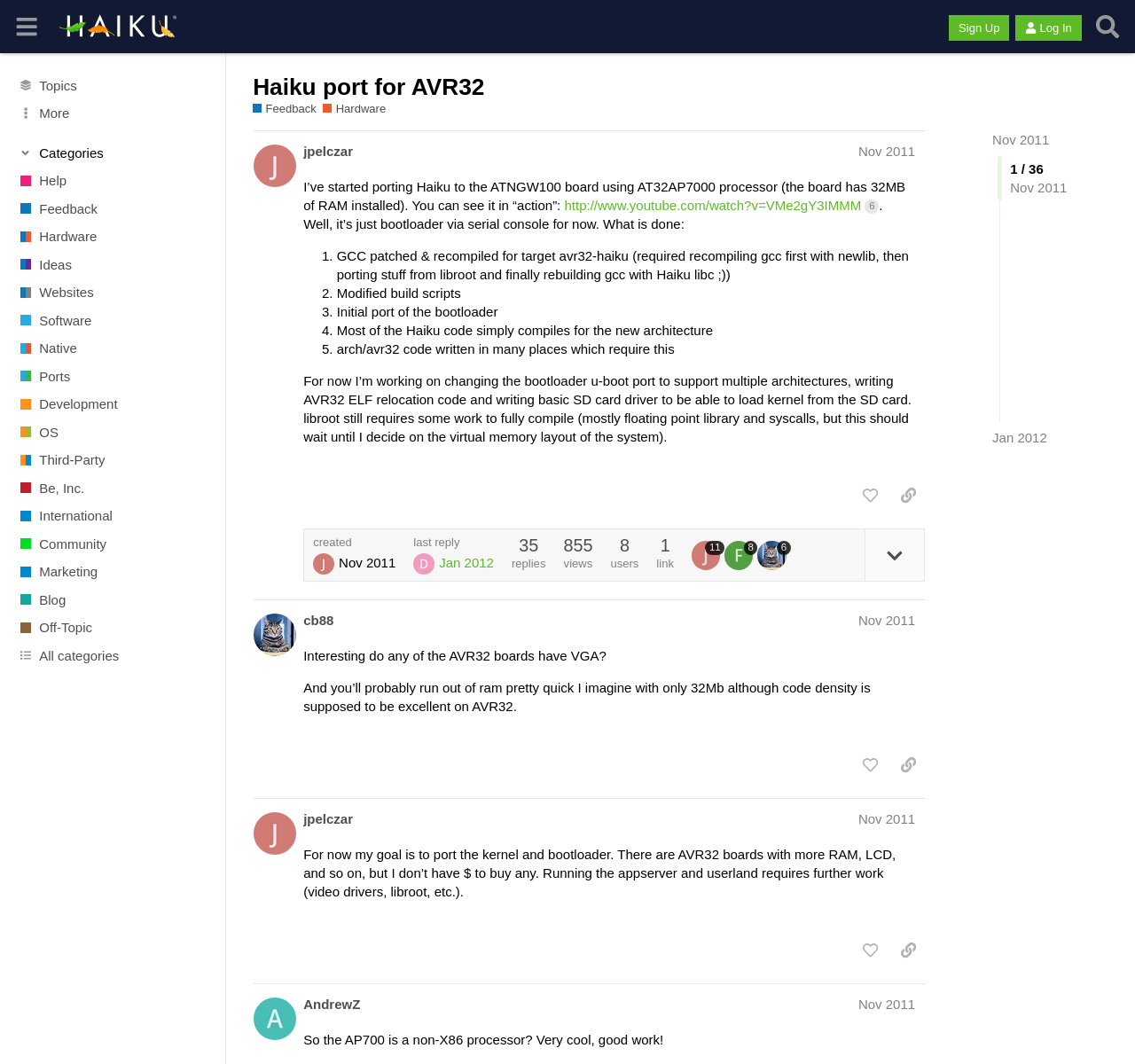Please indicate the bounding box coordinates of the element's region to be clicked to achieve the instruction: "View the 'Haiku port for AVR32' topic". Provide the coordinates as four float numbers between 0 and 1, i.e., [left, top, right, bottom].

[0.223, 0.069, 0.427, 0.094]